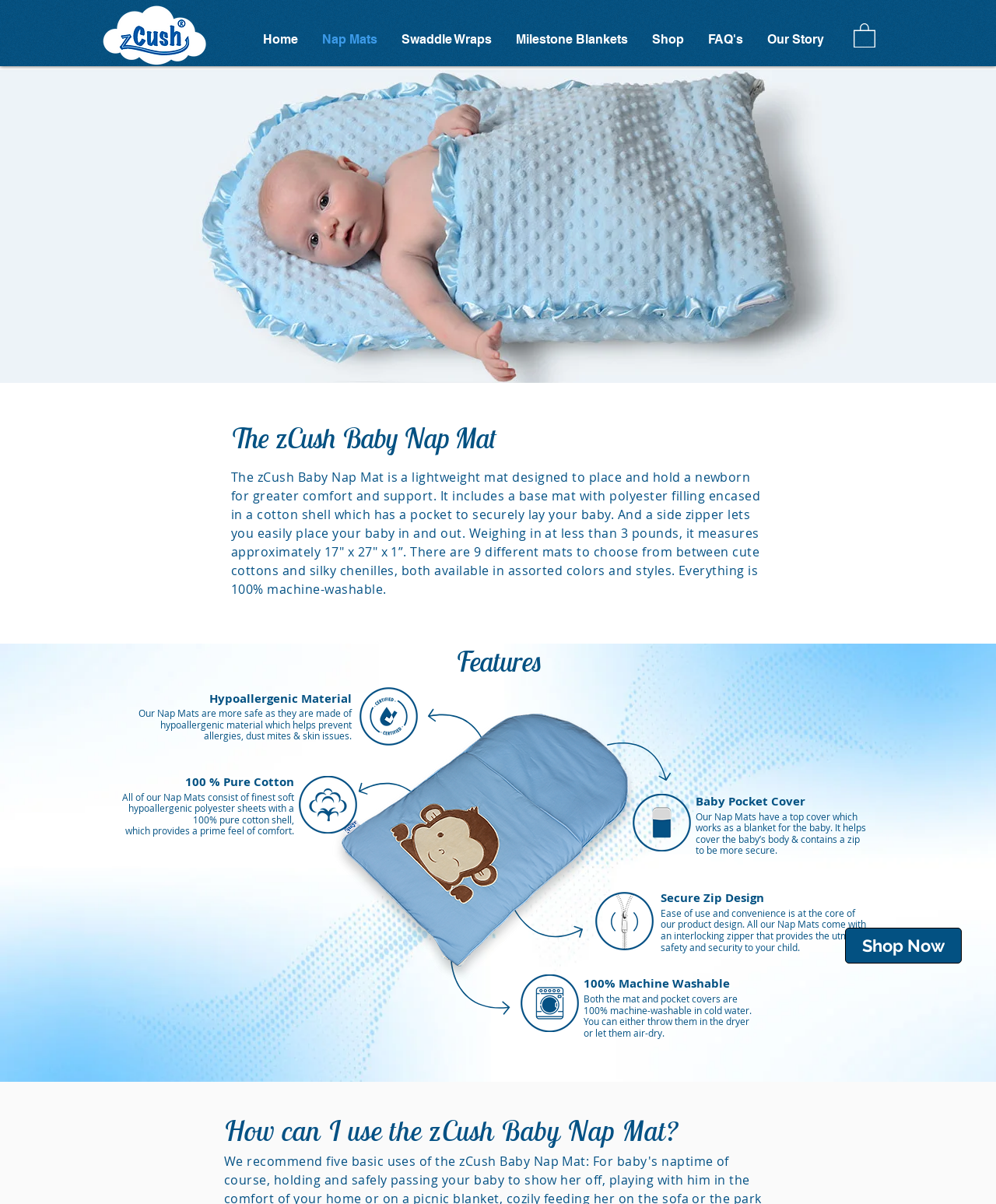Please mark the bounding box coordinates of the area that should be clicked to carry out the instruction: "Learn more about the 'Features' of the product".

[0.398, 0.535, 0.603, 0.564]